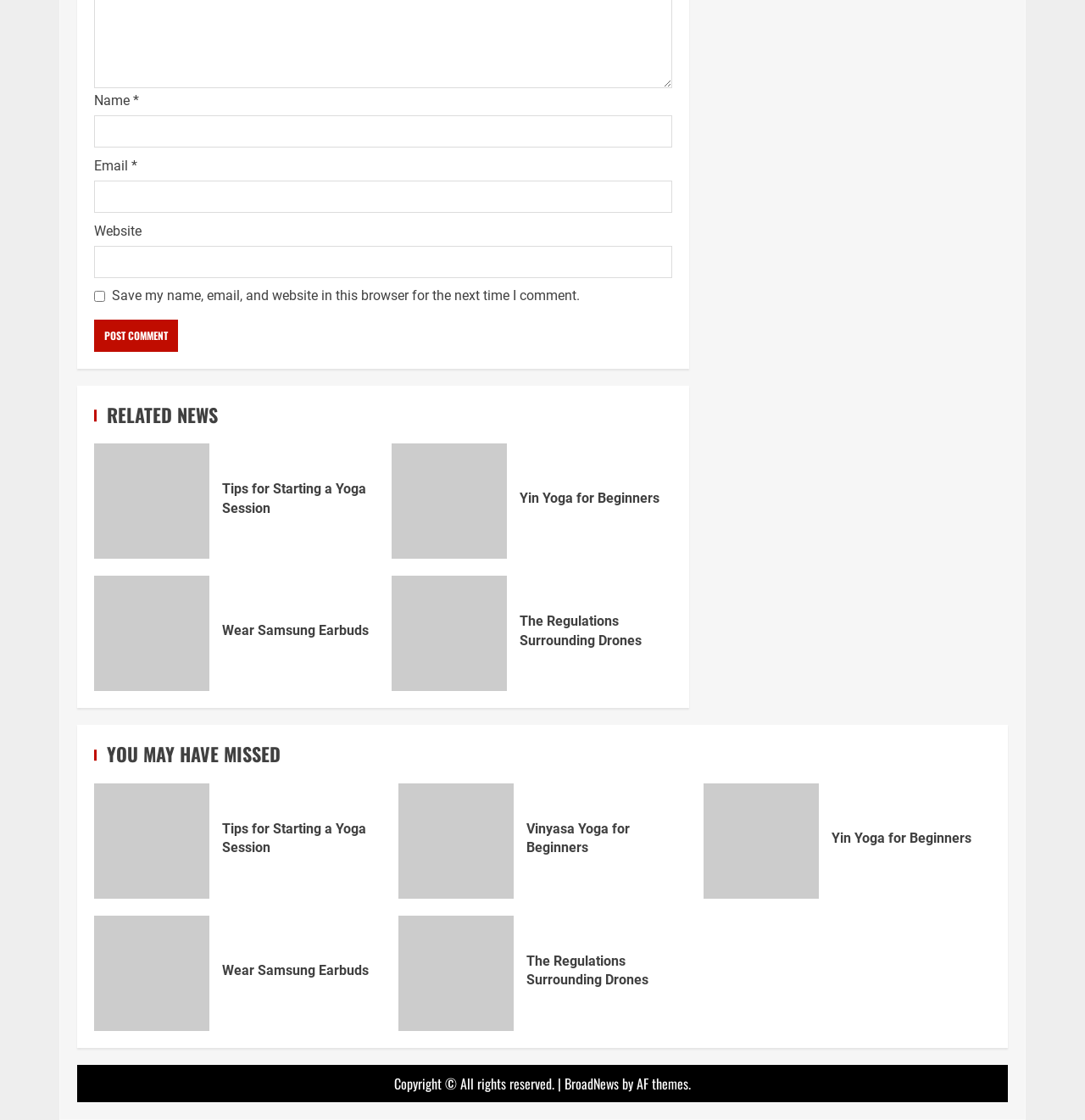Show the bounding box coordinates for the element that needs to be clicked to execute the following instruction: "View Yanik Silver's Ultimate Internet Copywriting Seminar". Provide the coordinates in the form of four float numbers between 0 and 1, i.e., [left, top, right, bottom].

None